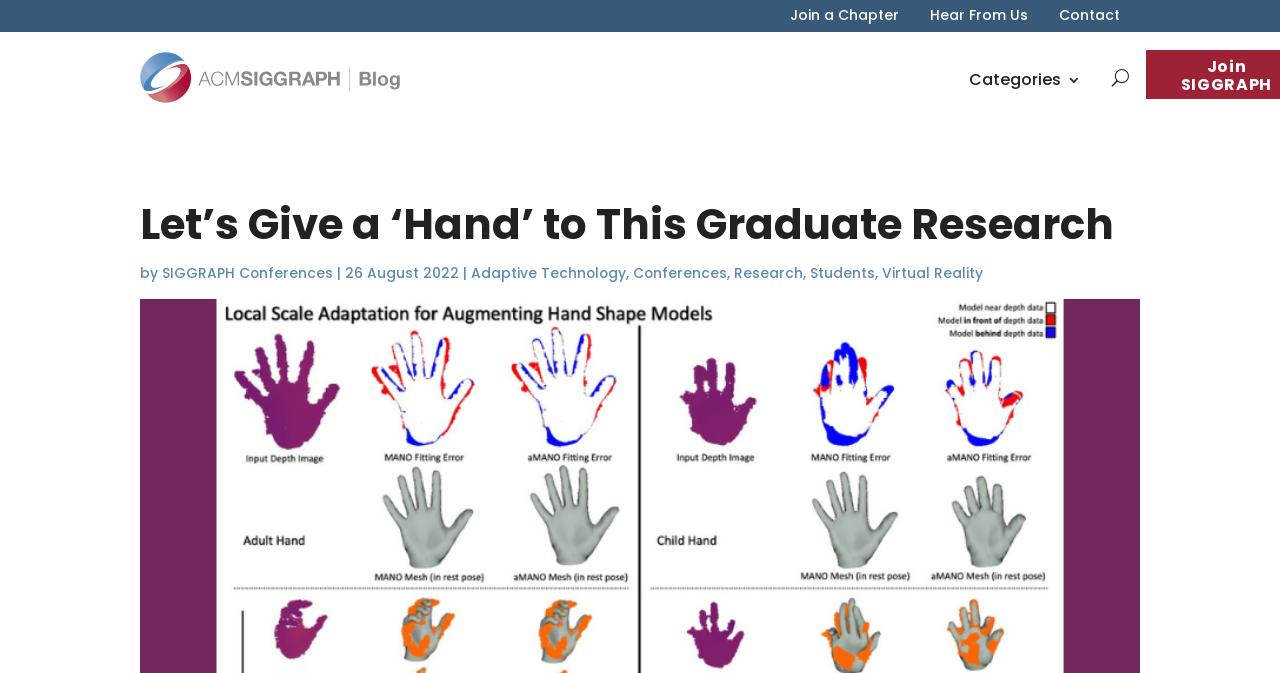What is the symbol present next to the 'U' button?
Answer the question using a single word or phrase, according to the image.

None